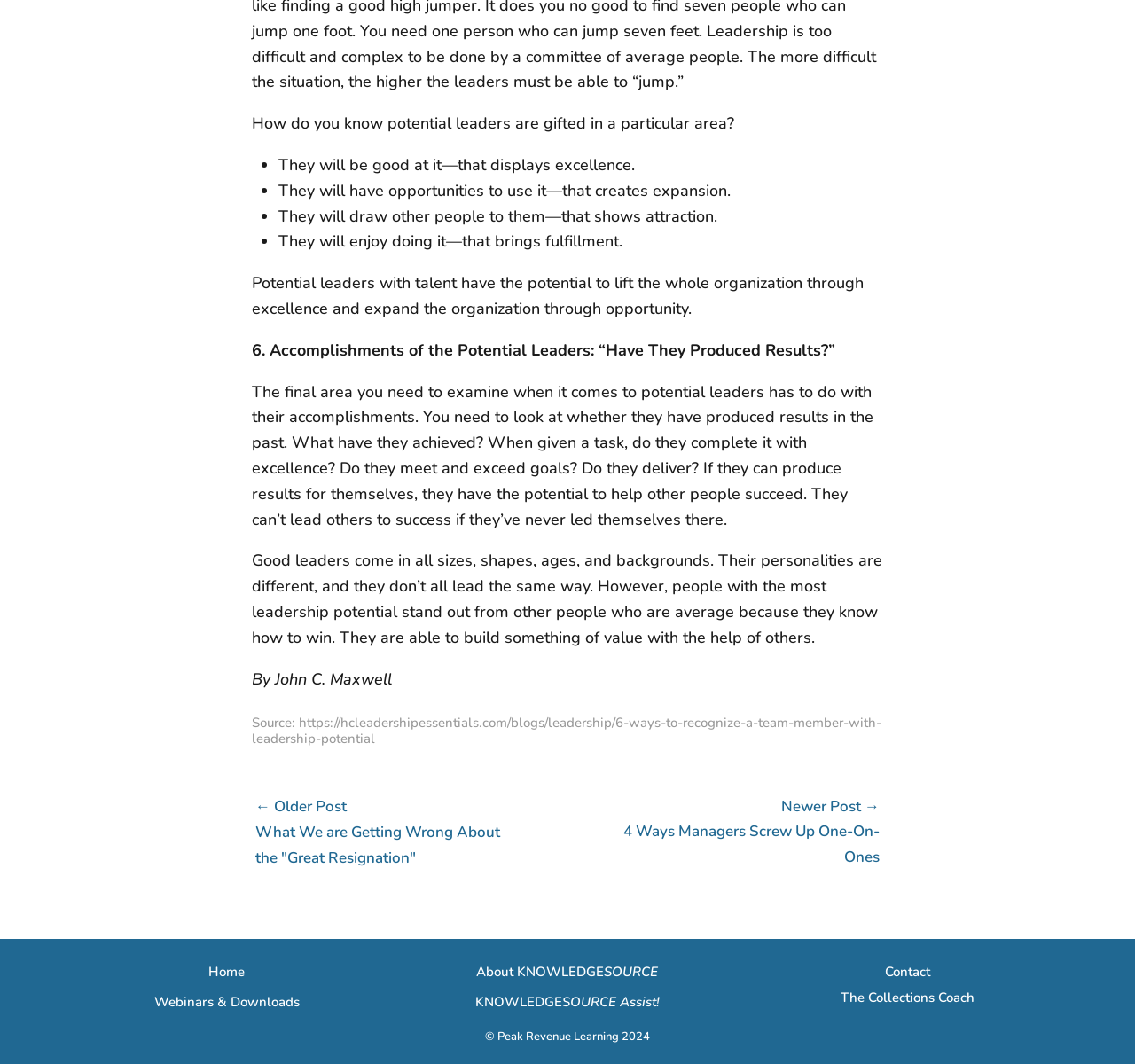Pinpoint the bounding box coordinates of the element you need to click to execute the following instruction: "Click the link to read the original blog post". The bounding box should be represented by four float numbers between 0 and 1, in the format [left, top, right, bottom].

[0.222, 0.671, 0.776, 0.702]